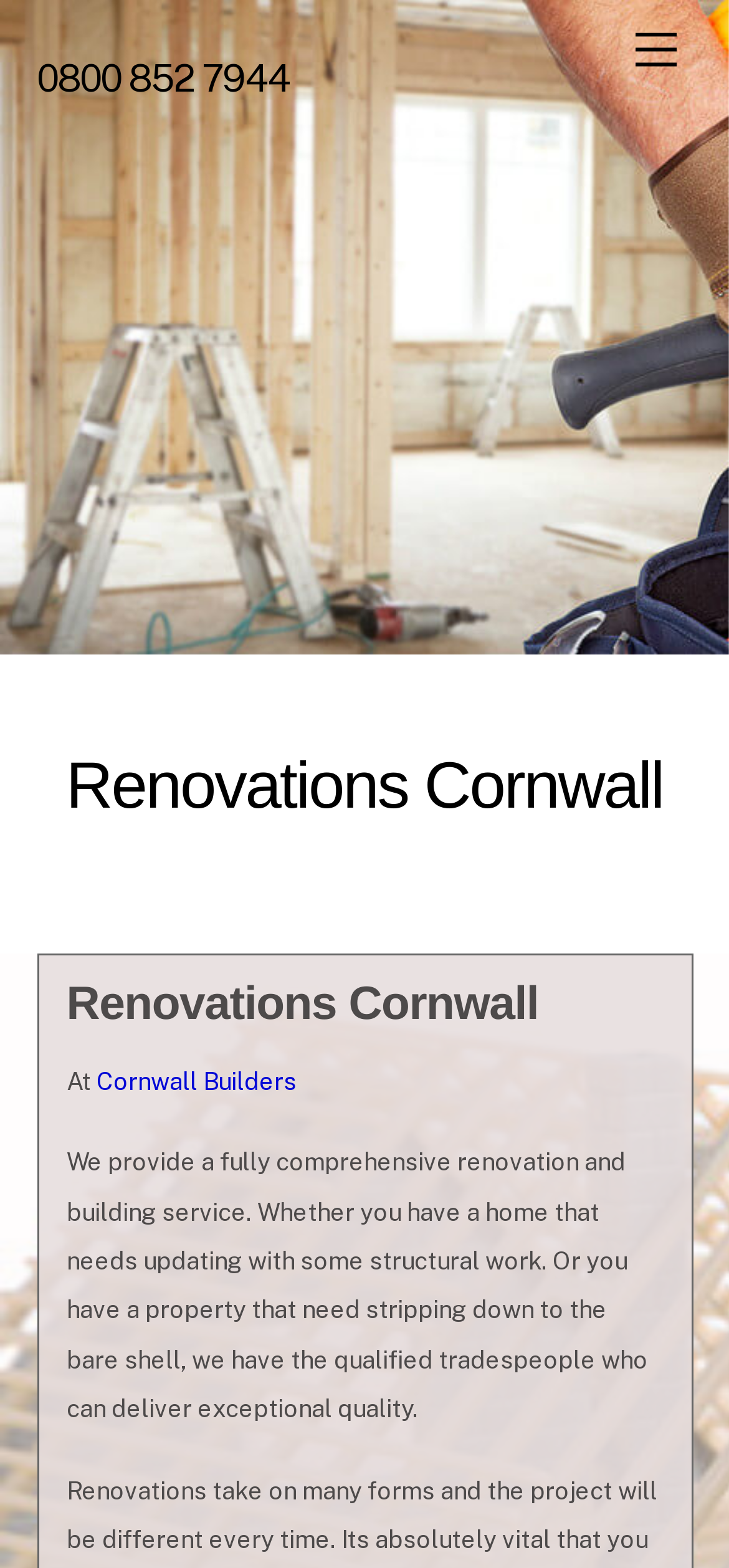Using the provided description: "Cornwall Builders", find the bounding box coordinates of the corresponding UI element. The output should be four float numbers between 0 and 1, in the format [left, top, right, bottom].

[0.132, 0.681, 0.406, 0.699]